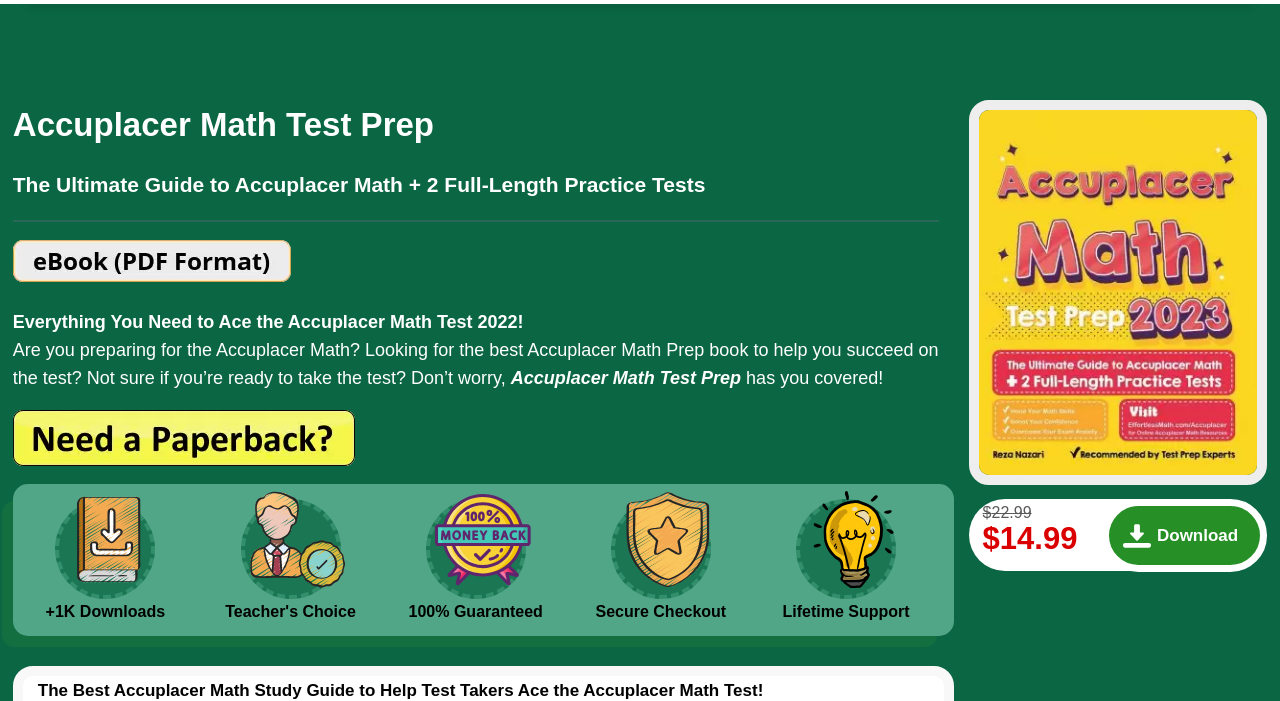From the element description Download, predict the bounding box coordinates of the UI element. The coordinates must be specified in the format (top-left x, top-left y, bottom-right x, bottom-right y) and should be within the 0 to 1 range.

[0.861, 0.712, 0.99, 0.816]